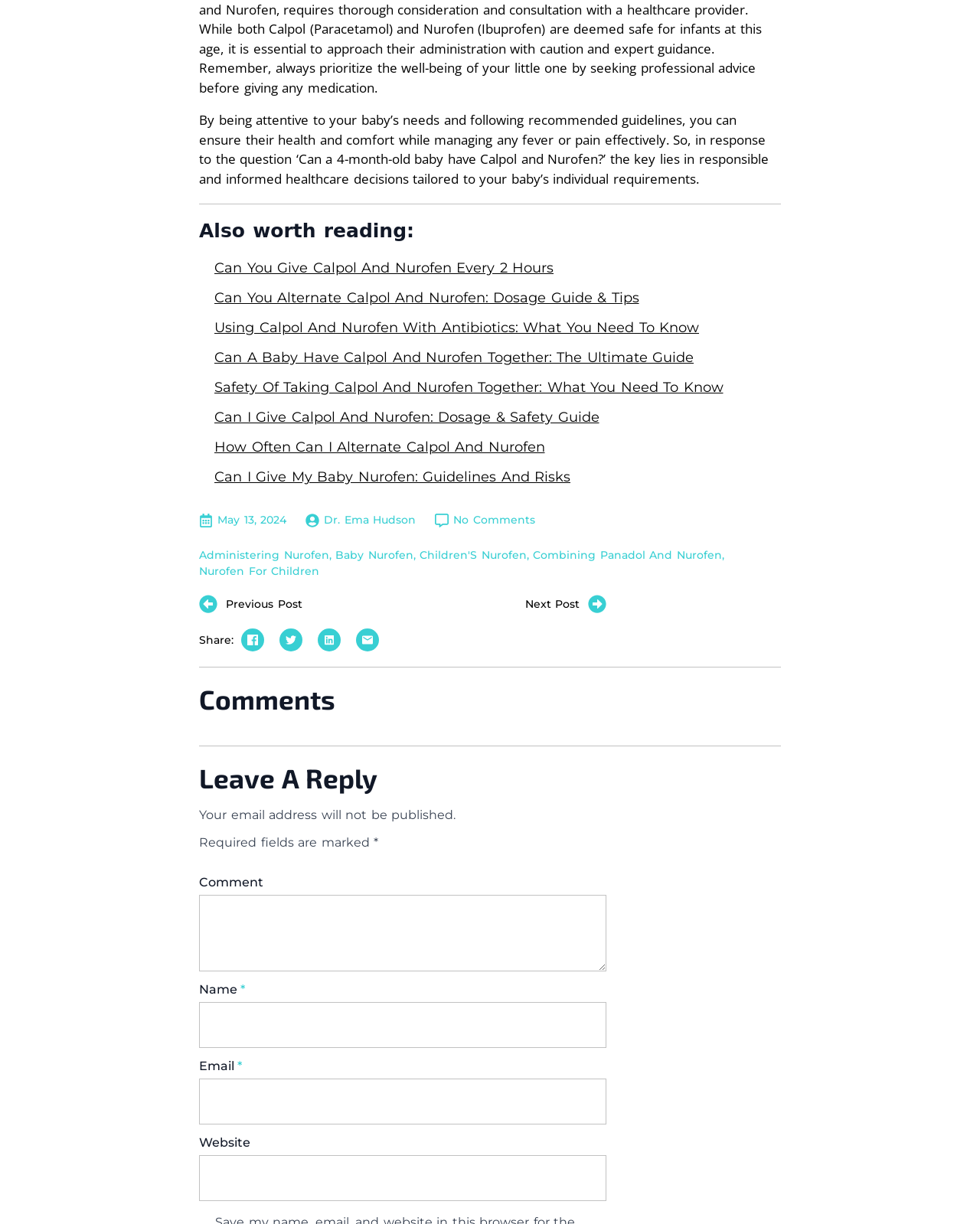Find the bounding box coordinates for the element that must be clicked to complete the instruction: "Click on the 'Previous Post' link". The coordinates should be four float numbers between 0 and 1, indicated as [left, top, right, bottom].

[0.203, 0.486, 0.403, 0.501]